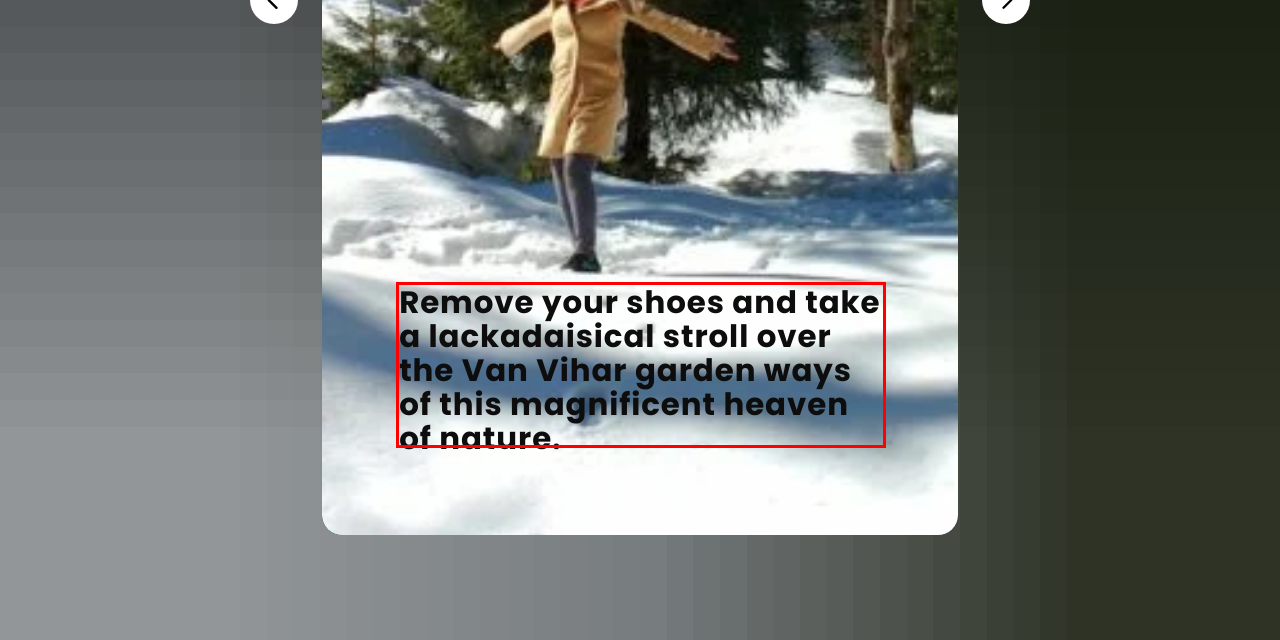You are given a webpage screenshot with a red bounding box around a UI element. Extract and generate the text inside this red bounding box.

Remove your shoes and take a lackadaisical stroll over the Van Vihar garden ways of this magnificent heaven of nature.